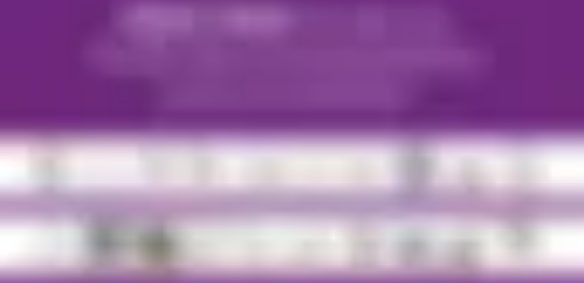Provide a comprehensive description of the image.

The image features an Amazon banner, vividly designed against a purple background. The banner highlights the enticing opportunity to purchase mini books that come stylishly finished with a smart leather cover, underscoring their compact size of just 1 inch wide. This visual appeals to a crafty audience, inviting them to explore unique handmade items. The banner serves as a gateway to creative inspiration, promising durability with stitching down the spine of the mini books, which allows them to be useful for jotting down messages or transformed into necklace pendants with the addition of an eyepin. This image also reflects a commitment to quality and creativity, making it an engaging element of the webpage.